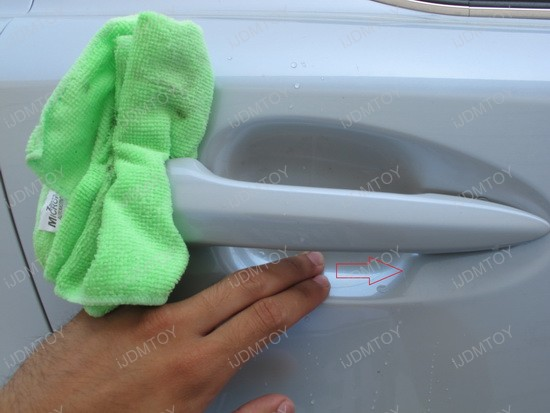Paint a vivid picture with your words by describing the image in detail.

The image depicts a person applying a protective vinyl covering to a car door handle. A bright green microfiber cloth is placed on the handle, aiding in the smooth application process. The individual’s hand is positioned on the vinyl, which features an arrow indicating the correct direction for application. This scene emphasizes the importance of patience and precision in the task, highlighting that rushing can lead to air bubbles trapped beneath the vinyl. The overall focus is on ensuring that as much water and soap as possible is removed during the process, facilitating a seamless installation and enhancing the longevity of the protective covering.